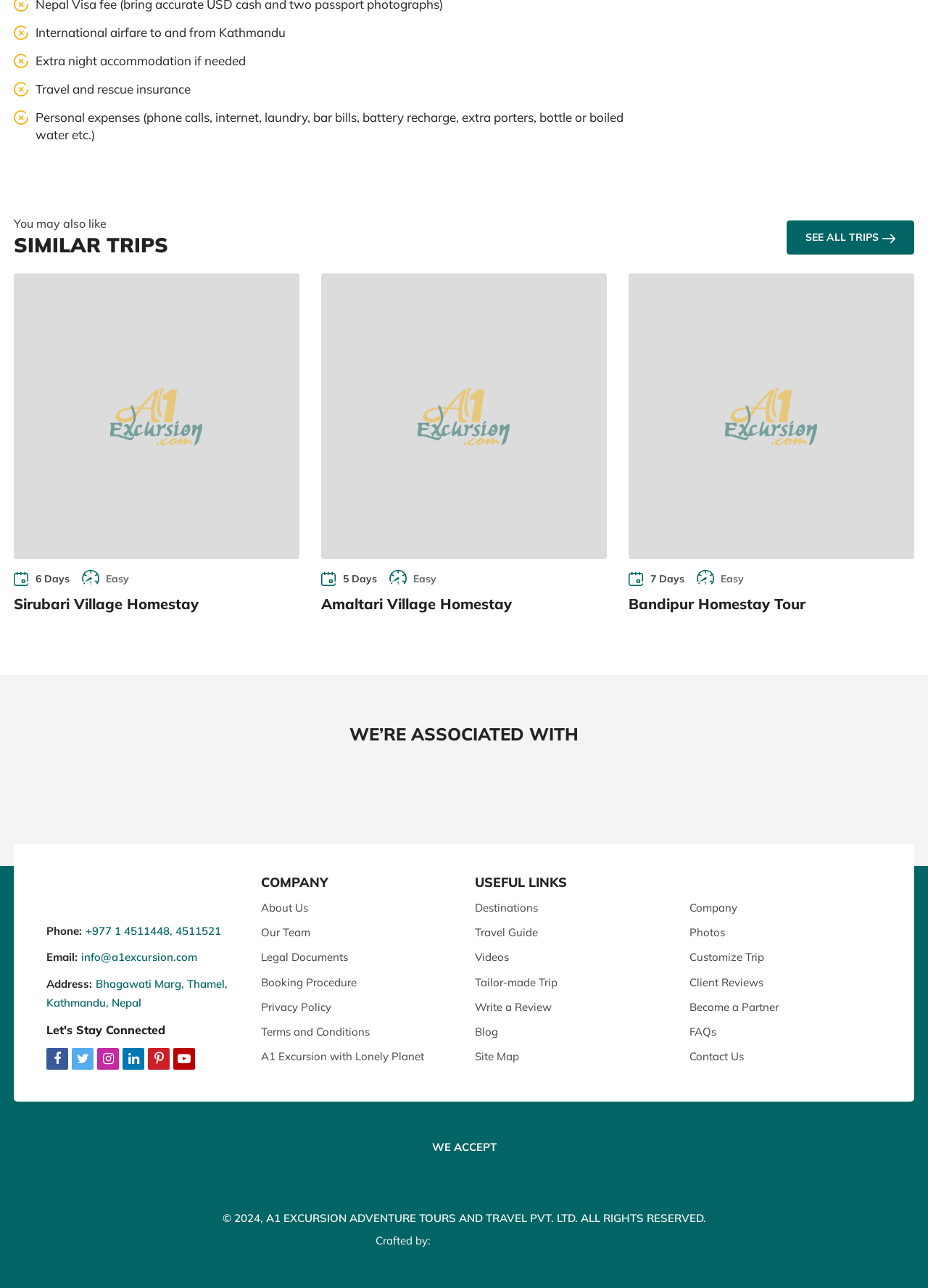Utilize the details in the image to thoroughly answer the following question: What is the name of the company?

I found this information by looking at the footer section of the webpage, where it mentions the company name as 'A1 EXCURSION ADVENTURE TOURS AND TRAVEL PVT. LTD.'.